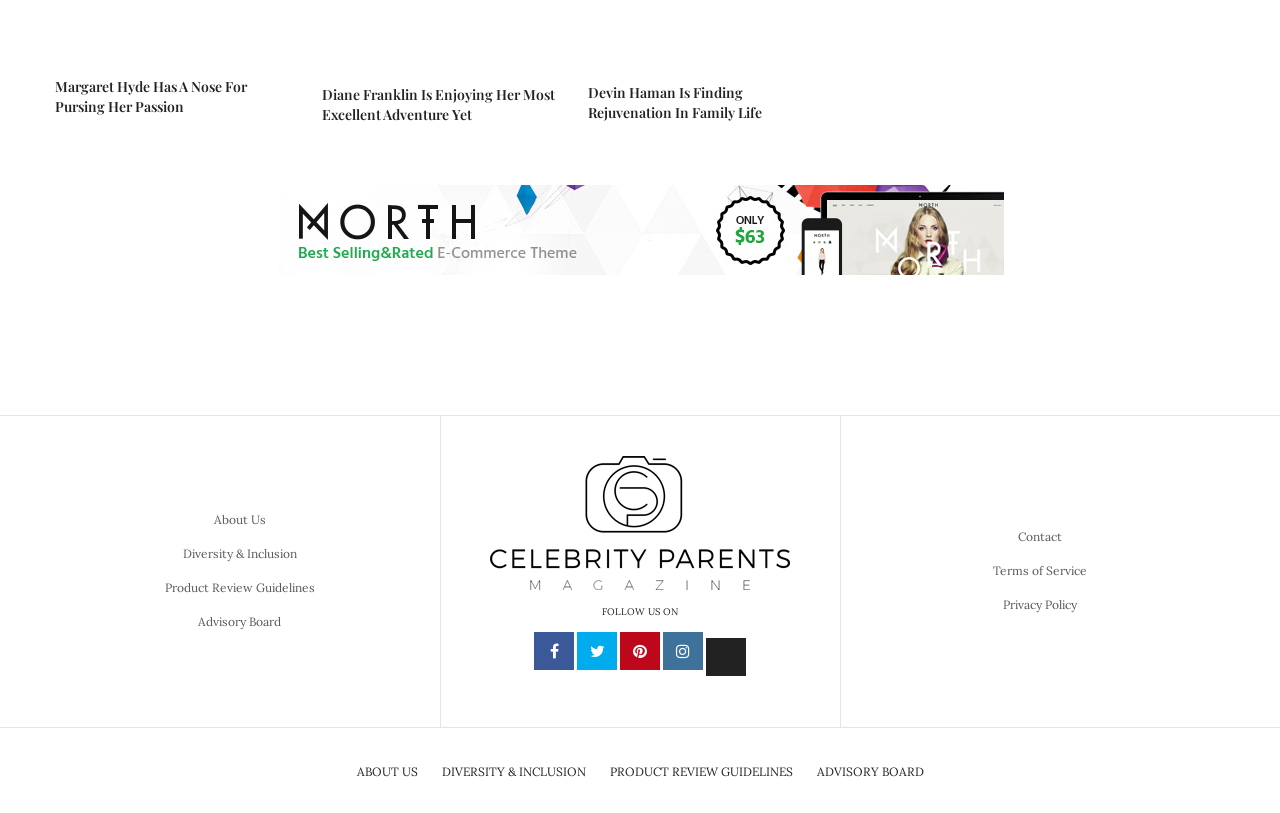Can you specify the bounding box coordinates of the area that needs to be clicked to fulfill the following instruction: "Learn about the company's diversity and inclusion"?

[0.143, 0.672, 0.232, 0.691]